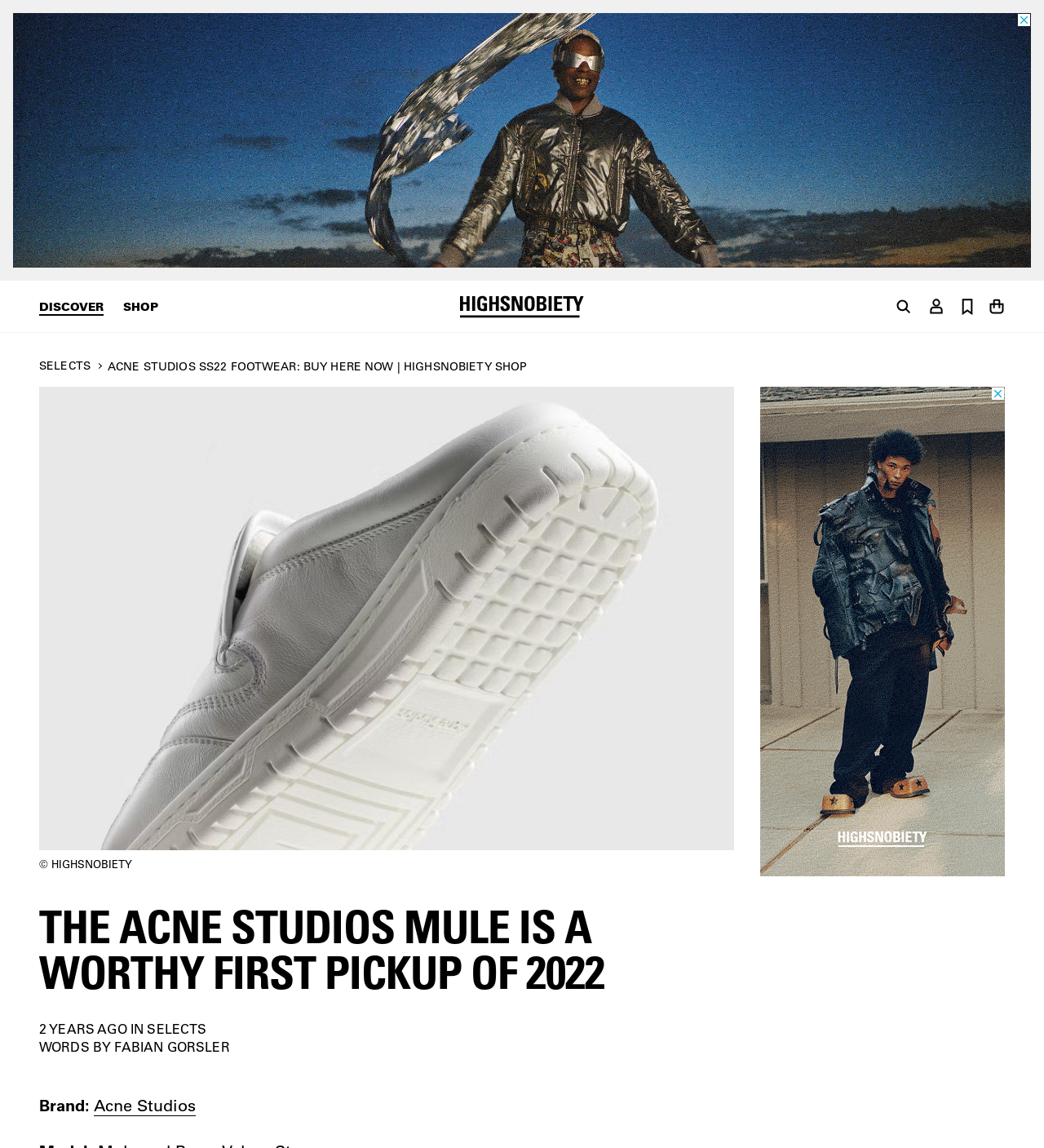Using floating point numbers between 0 and 1, provide the bounding box coordinates in the format (top-left x, top-left y, bottom-right x, bottom-right y). Locate the UI element described here: Highsnobiety Shop

[0.11, 0.904, 0.22, 0.919]